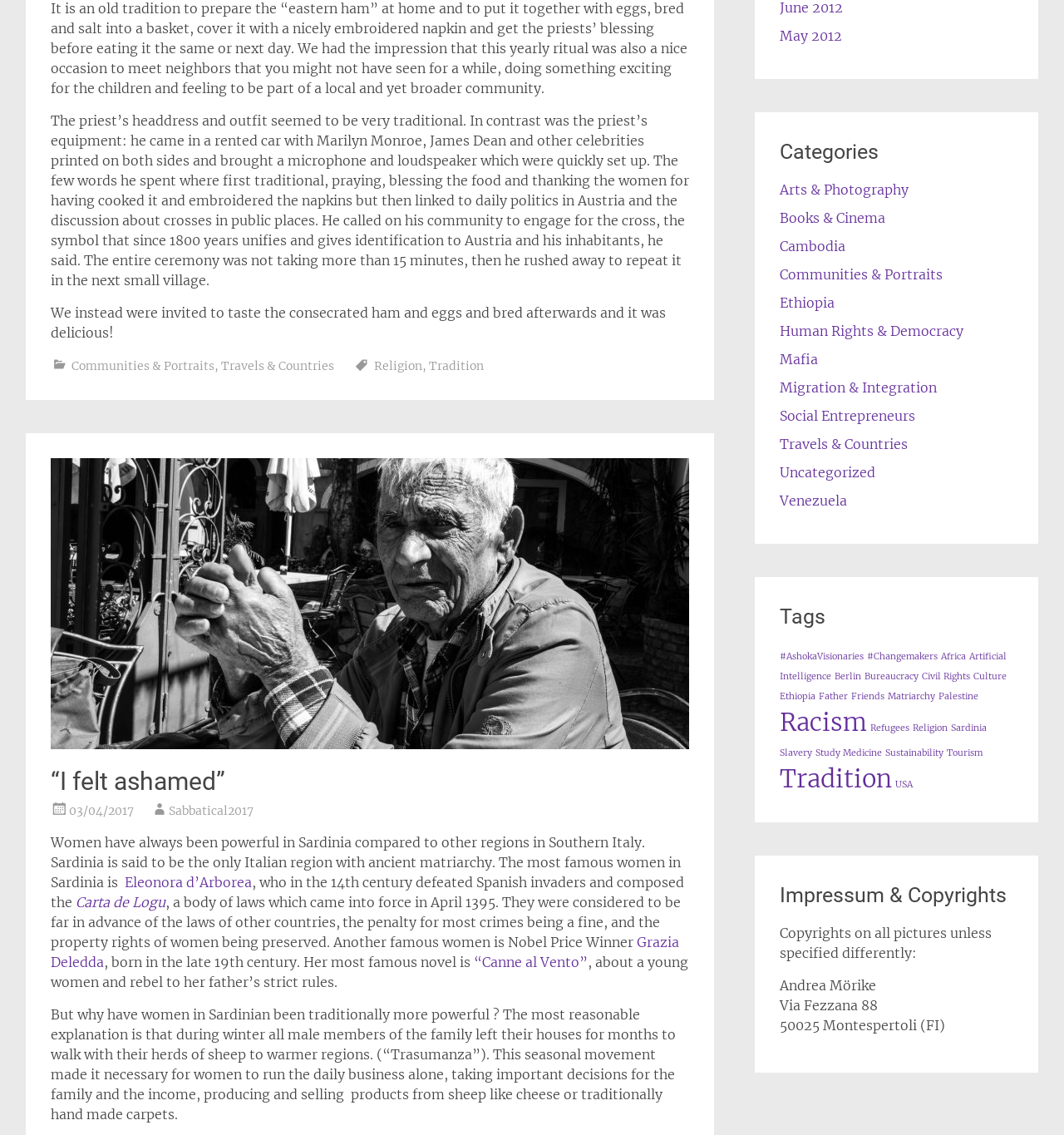Extract the bounding box for the UI element that matches this description: "Artificial Intelligence".

[0.733, 0.574, 0.946, 0.601]